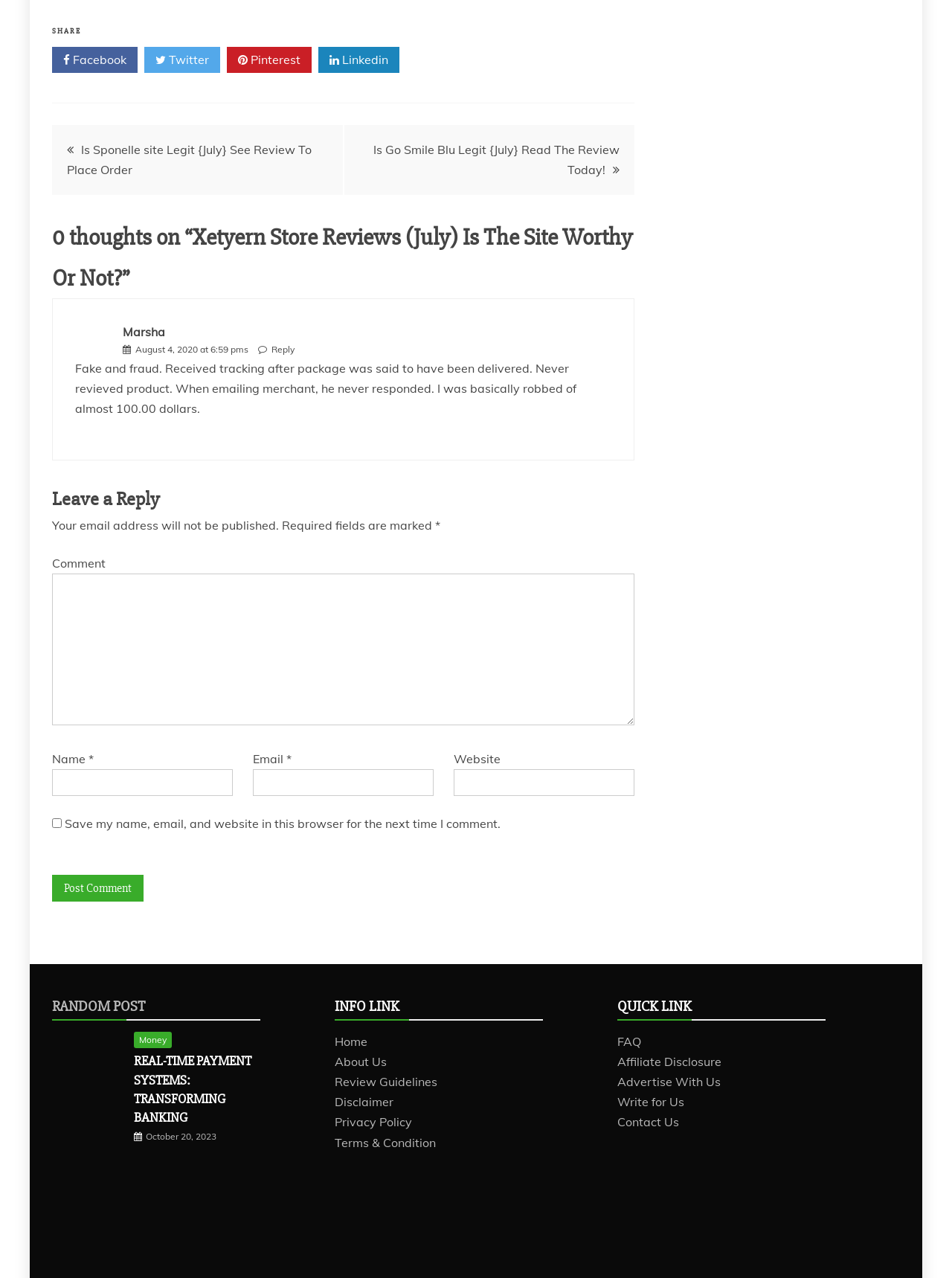What is the name of the reviewer who commented on Xetyern Store?
Refer to the screenshot and deliver a thorough answer to the question presented.

I found the reviewer's name by looking at the comment section, where I saw a static text element with the name 'Marsha' followed by a timestamp and a reply link.